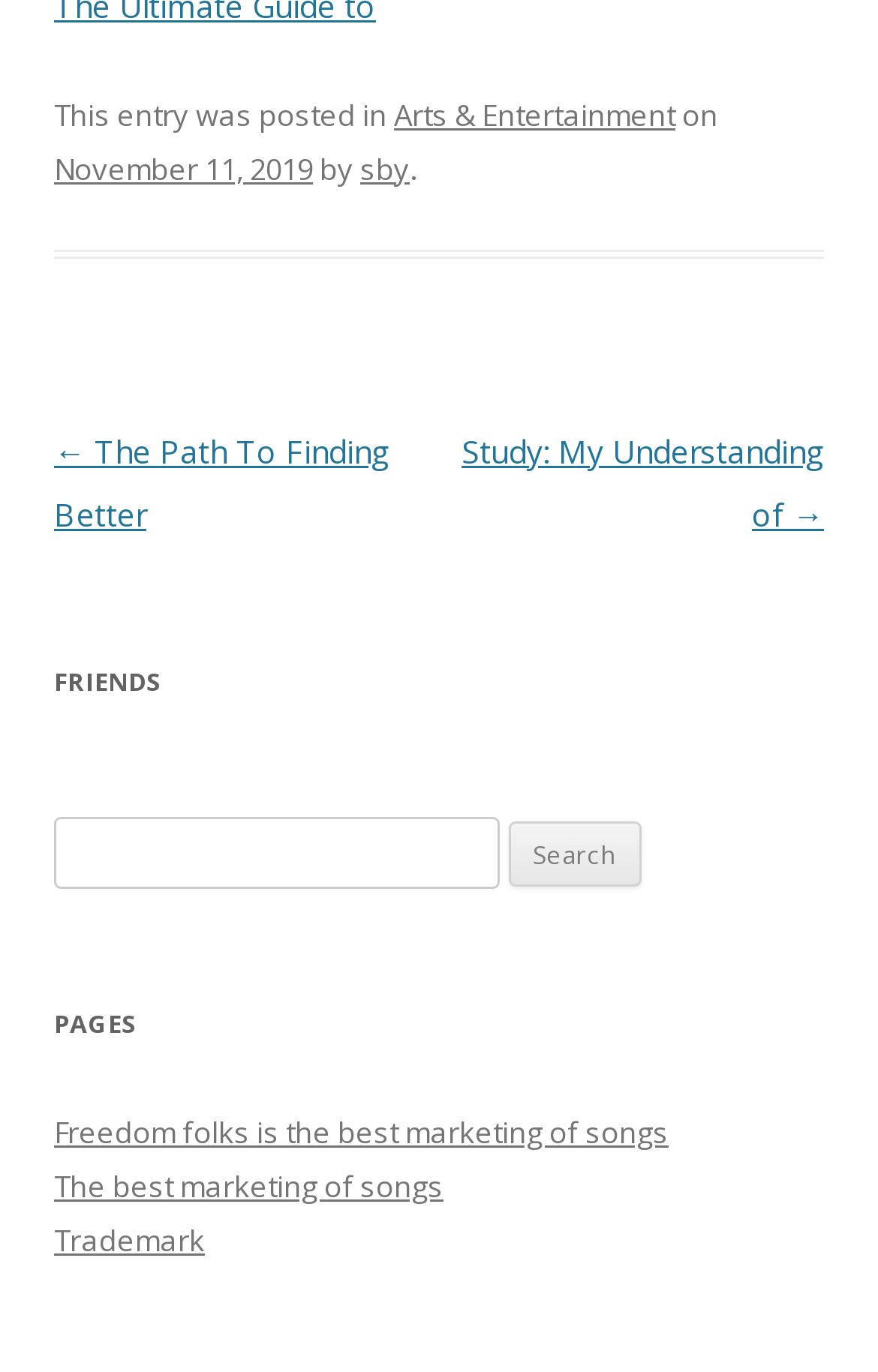Please identify the bounding box coordinates of the clickable region that I should interact with to perform the following instruction: "Go to the previous post". The coordinates should be expressed as four float numbers between 0 and 1, i.e., [left, top, right, bottom].

[0.062, 0.313, 0.444, 0.39]